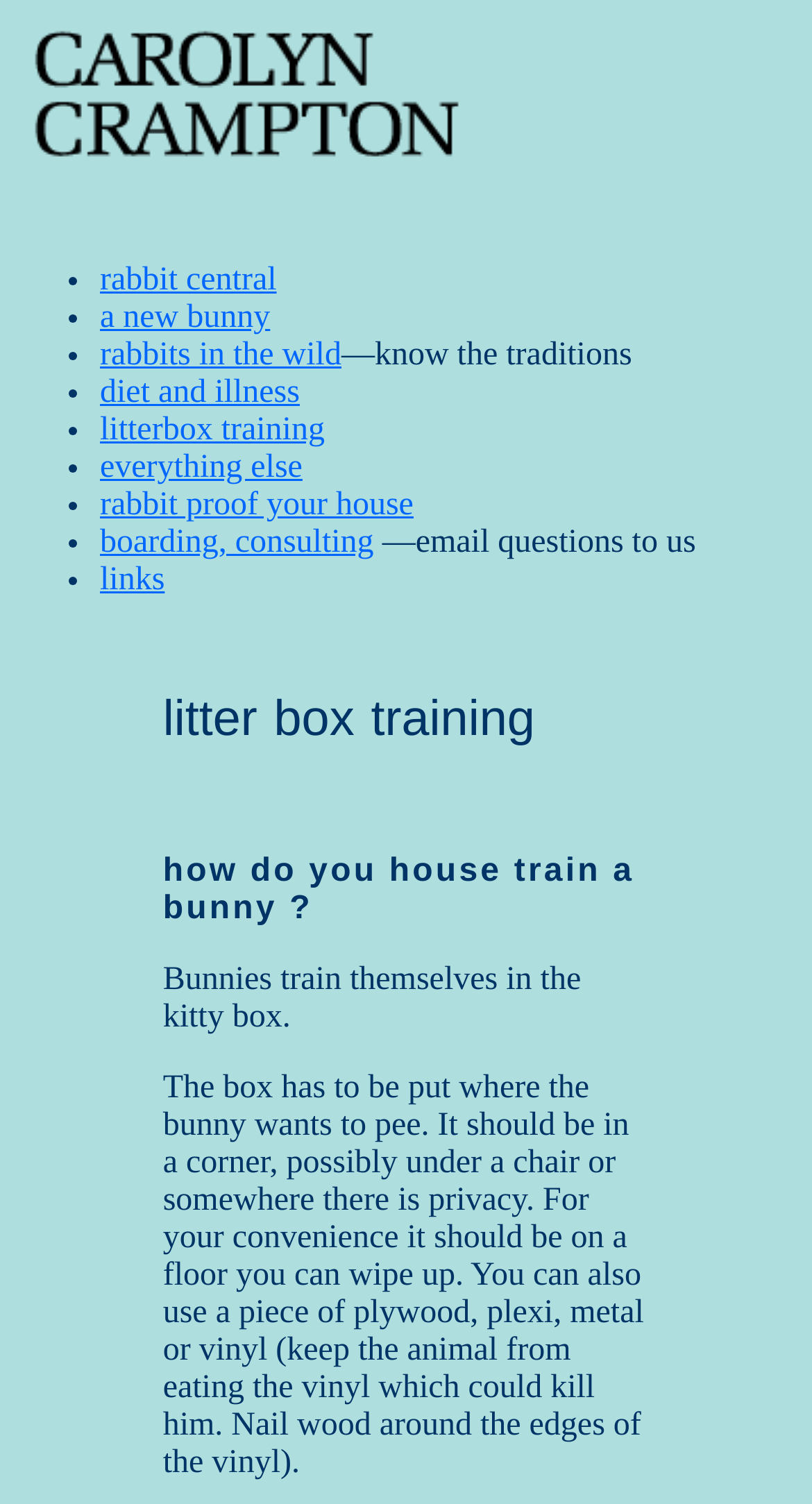Show the bounding box coordinates of the element that should be clicked to complete the task: "check links".

[0.123, 0.374, 0.203, 0.397]